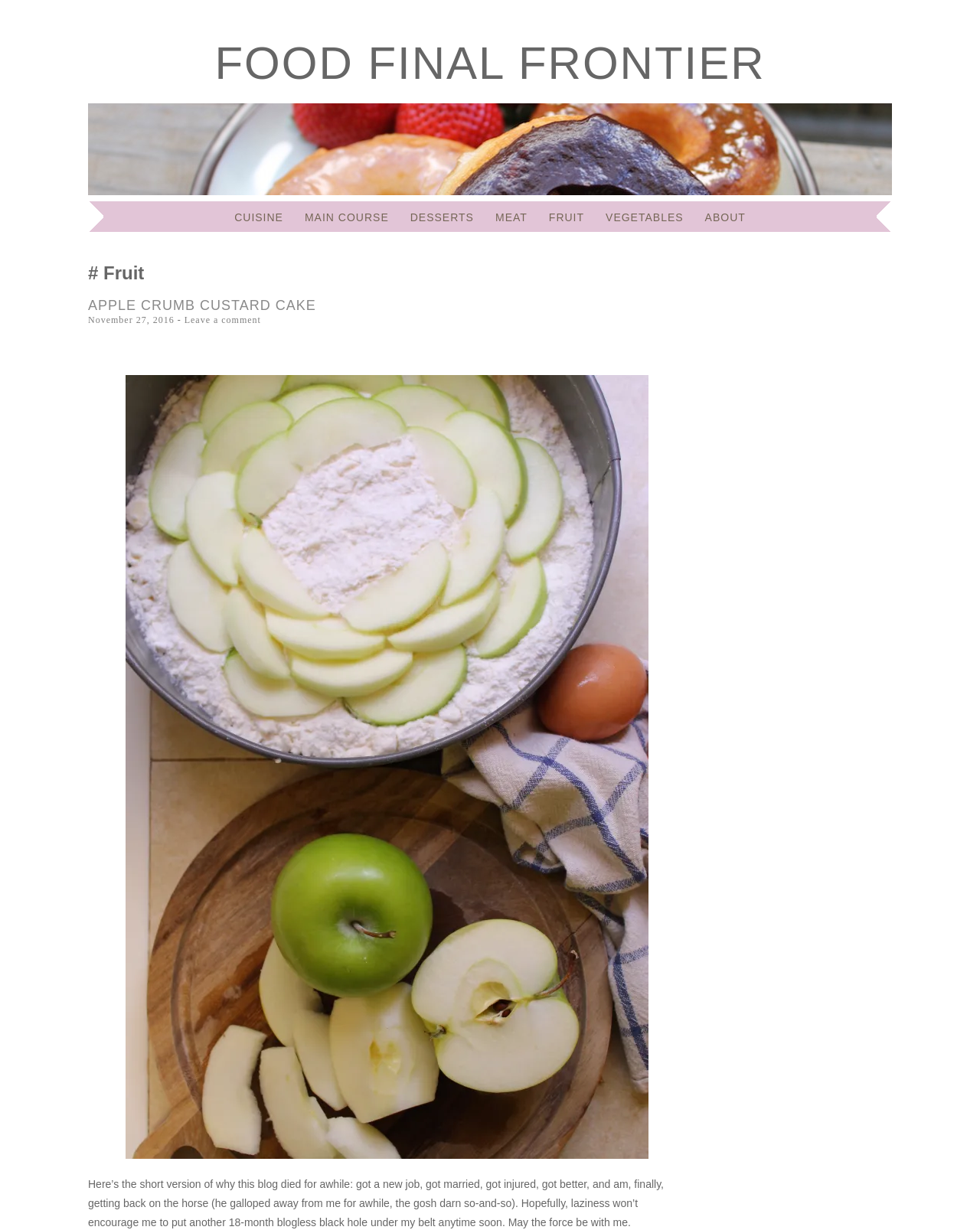Pinpoint the bounding box coordinates of the area that should be clicked to complete the following instruction: "Click on the 'FRUIT' link". The coordinates must be given as four float numbers between 0 and 1, i.e., [left, top, right, bottom].

[0.56, 0.171, 0.596, 0.181]